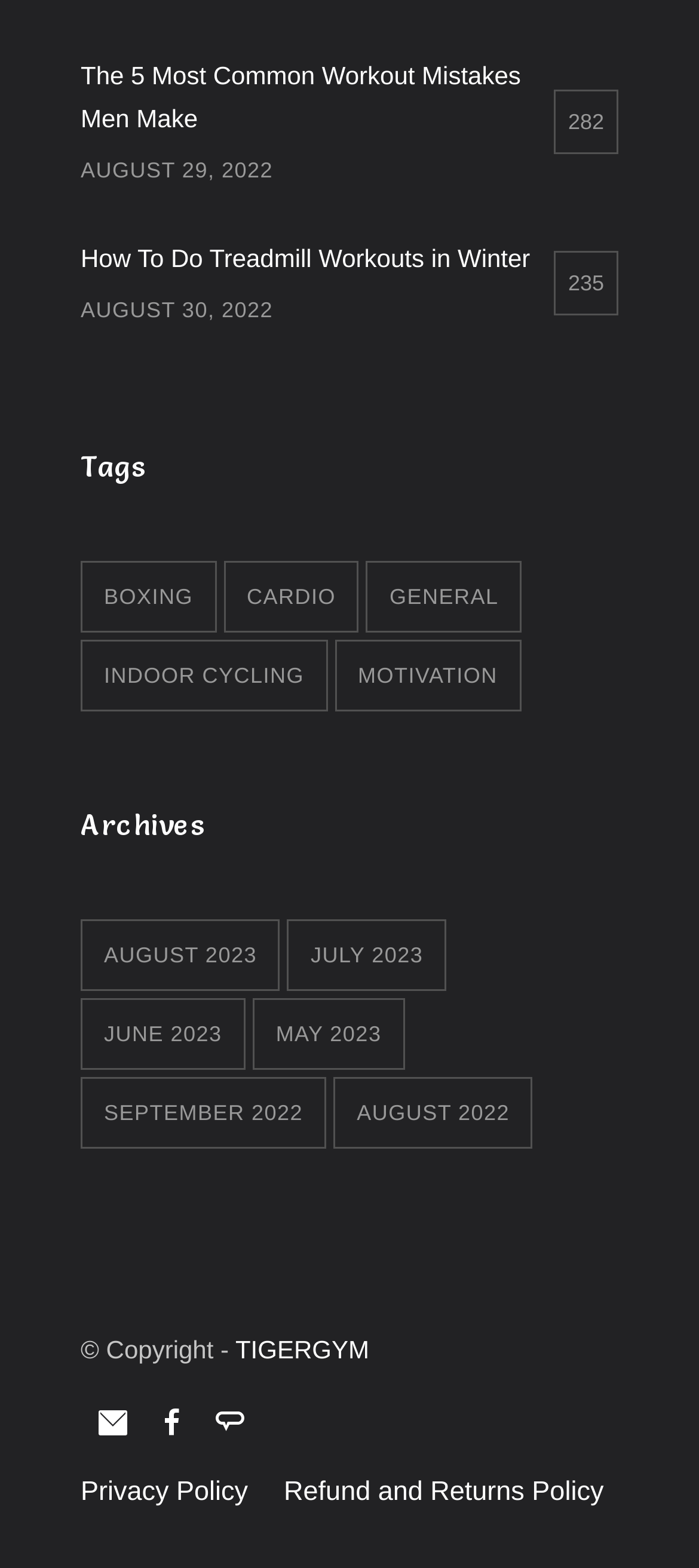How many social media links are at the bottom of the page?
Answer the question with just one word or phrase using the image.

3